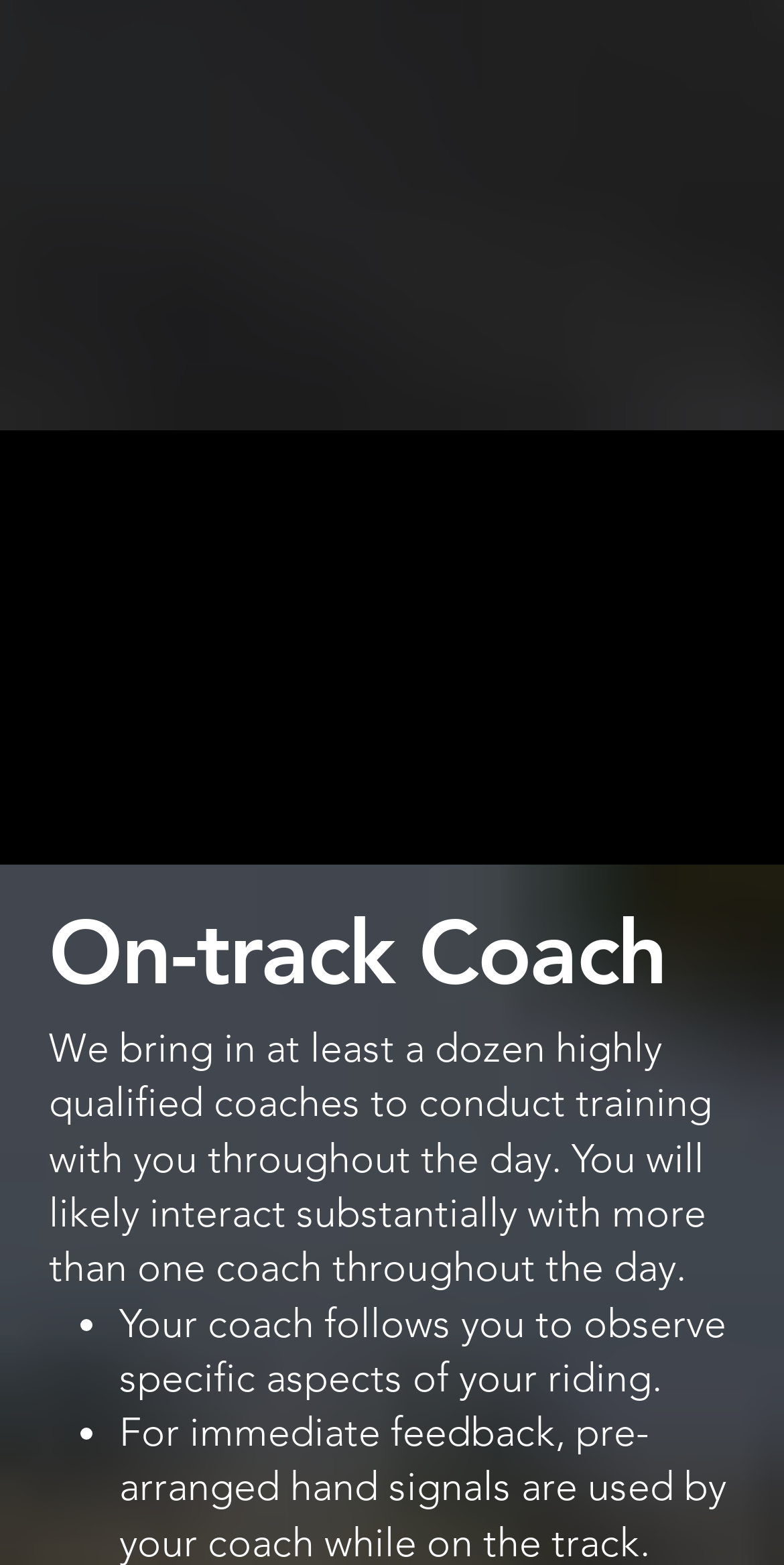Using the element description Hire Bike & Gear, predict the bounding box coordinates for the UI element. Provide the coordinates in (top-left x, top-left y, bottom-right x, bottom-right y) format with values ranging from 0 to 1.

[0.051, 0.614, 0.352, 0.635]